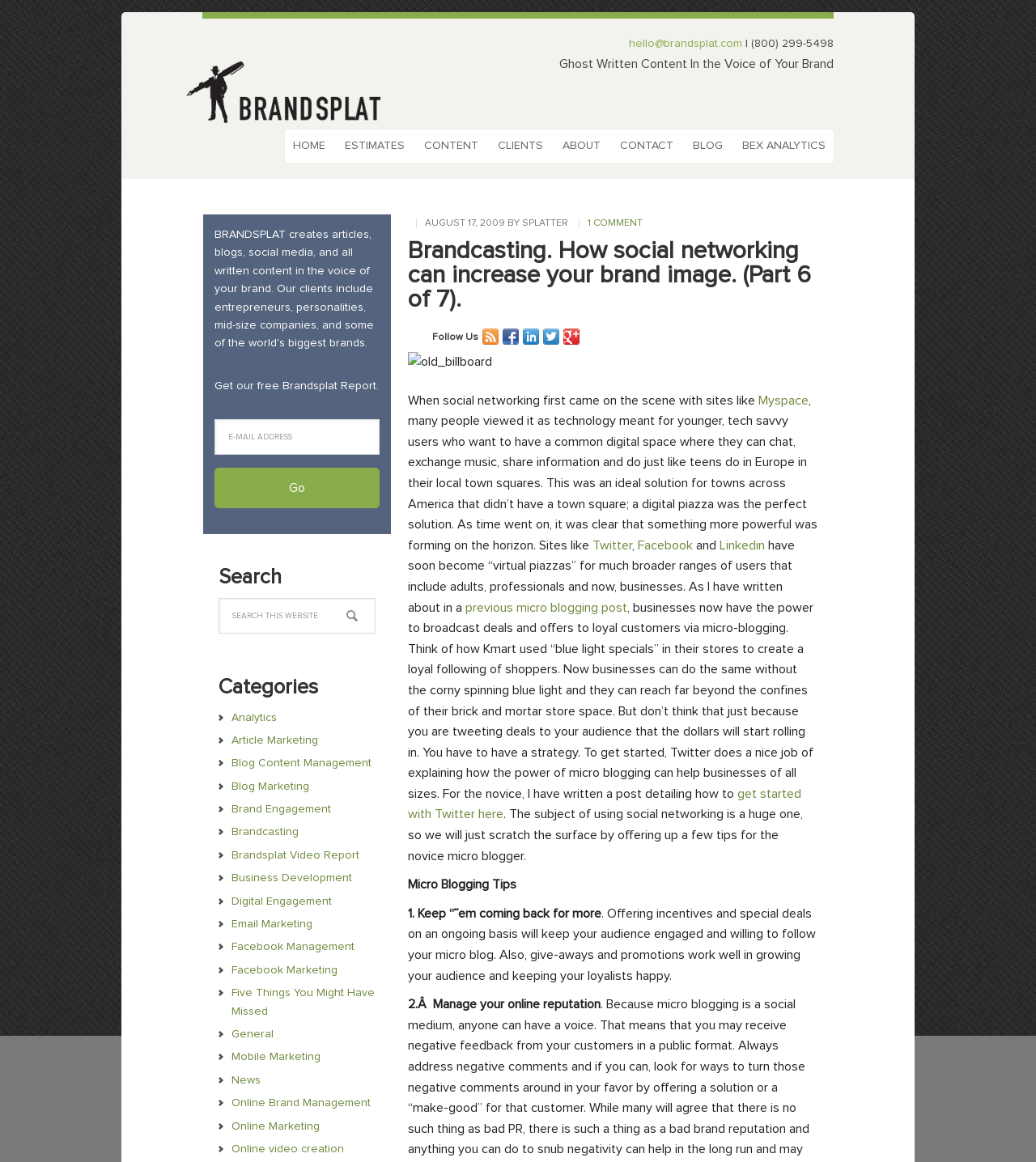Determine the bounding box coordinates of the clickable element to complete this instruction: "Fill in the 'E-Mail Address' textbox". Provide the coordinates in the format of four float numbers between 0 and 1, [left, top, right, bottom].

[0.207, 0.361, 0.366, 0.391]